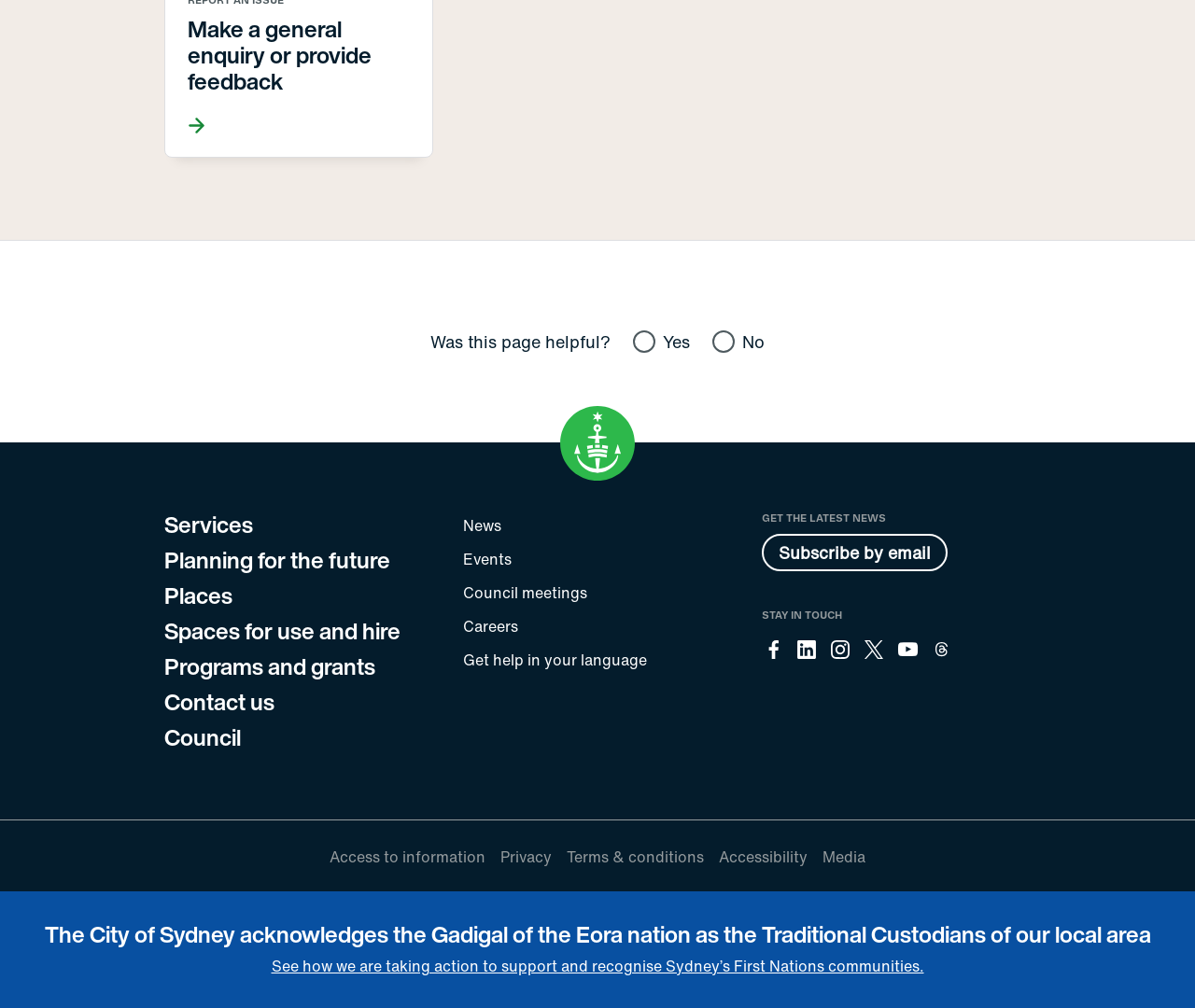What is the topic of the news subscription?
Based on the visual content, answer with a single word or a brief phrase.

Latest news